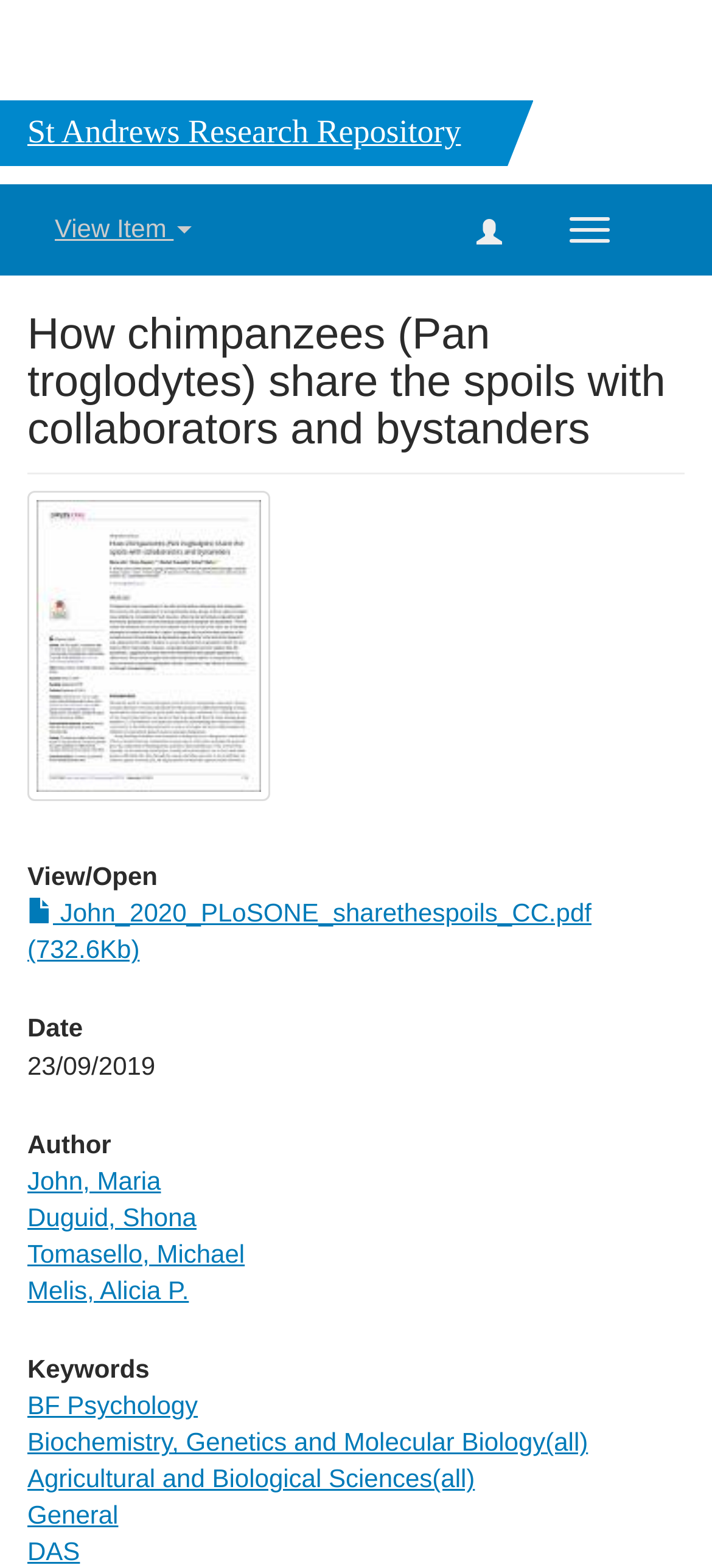Please find and give the text of the main heading on the webpage.

St Andrews Research Repository